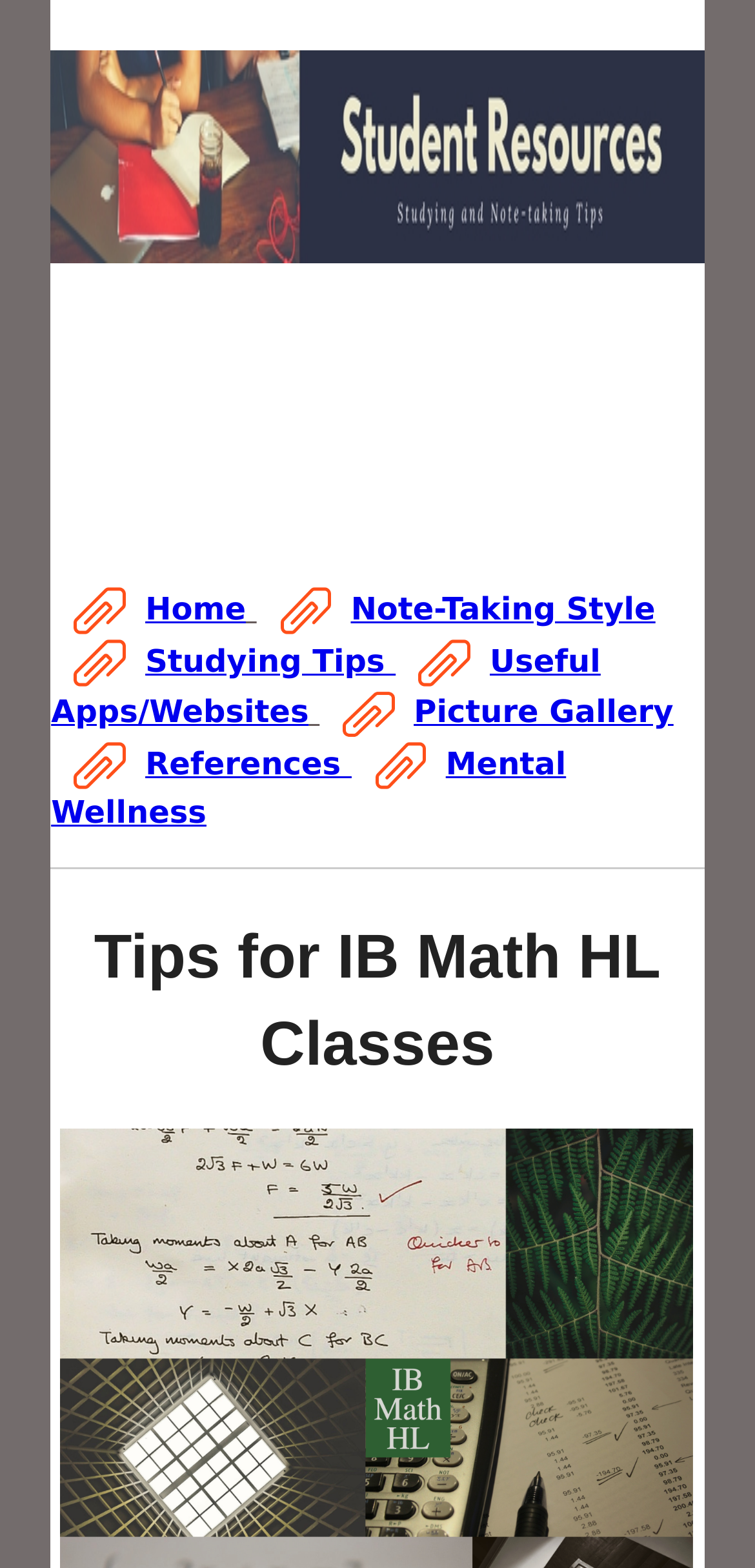Describe all the key features of the webpage in detail.

The webpage appears to be a resource page for students, particularly those taking IB Math HL classes. At the top, there is a navigation menu with seven links: "Home", "Note-Taking Style", "Studying Tips", "Useful Apps/Websites", "Picture Gallery", "References", and "Mental Wellness". These links are aligned horizontally and take up most of the top section of the page.

Below the navigation menu, there is a horizontal separator line that divides the page into two sections. The main content of the page is a heading that reads "Tips for IB Math HL Classes", which is centered near the top of the lower section. There is also a small, seemingly empty space at the very top of the page, indicated by a static text element containing a non-breaking space character.

It's worth noting that the meta description provided does not seem to match the content of the webpage, as it mentions a resort and spa in Florida, whereas the webpage appears to be focused on academic resources.